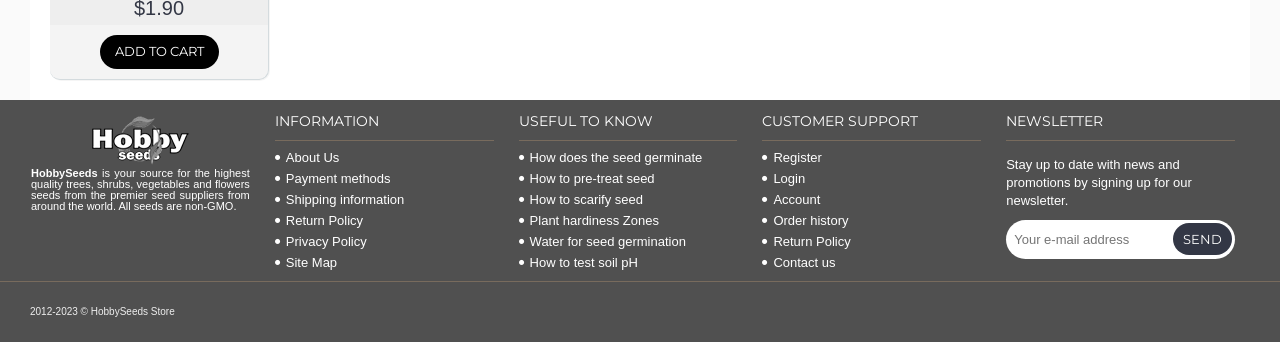Specify the bounding box coordinates of the area to click in order to follow the given instruction: "Contact the customer support."

[0.596, 0.745, 0.767, 0.788]